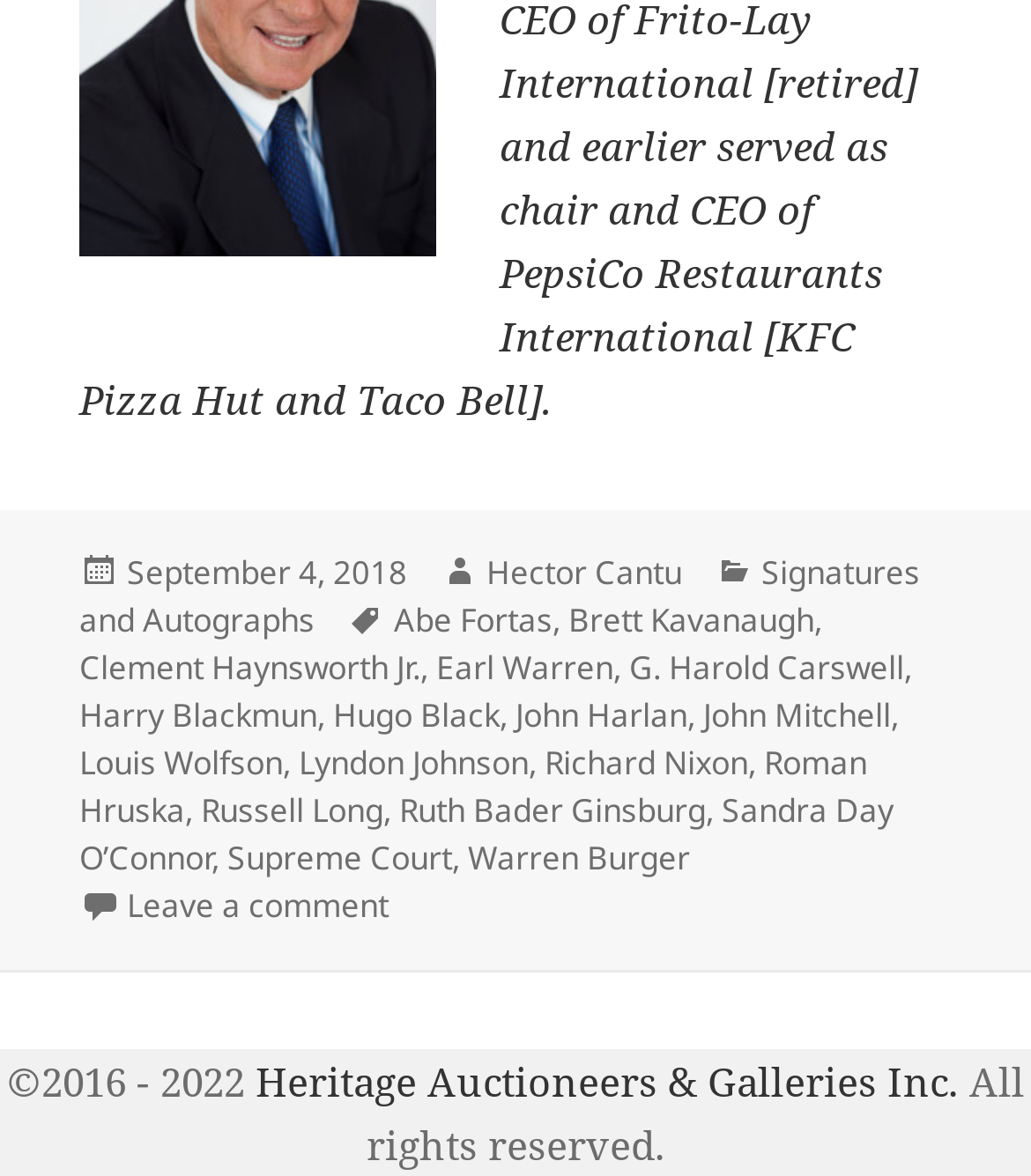Find the bounding box coordinates of the element you need to click on to perform this action: 'View post details'. The coordinates should be represented by four float values between 0 and 1, in the format [left, top, right, bottom].

[0.123, 0.466, 0.395, 0.507]